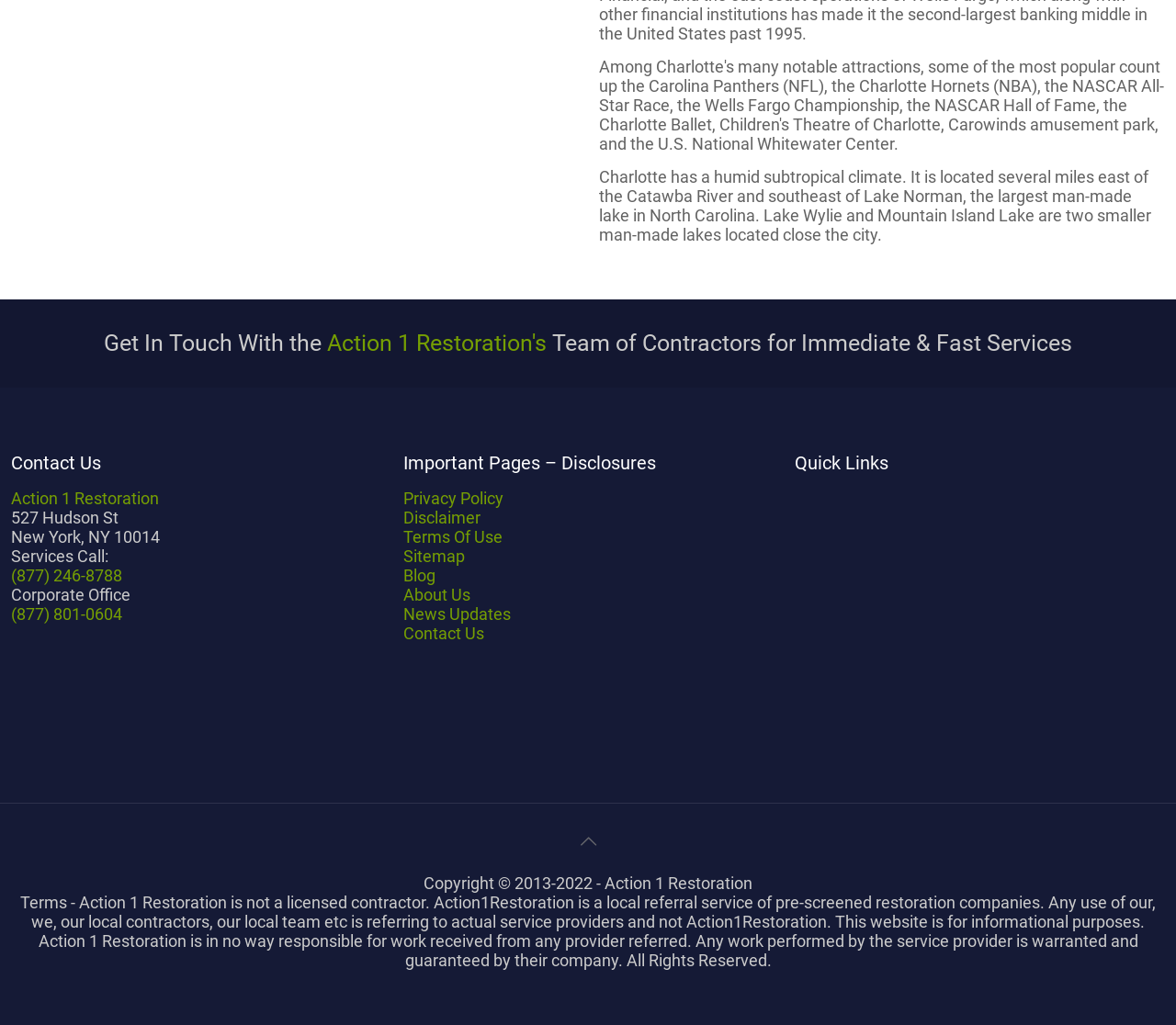Please determine the bounding box coordinates of the element's region to click for the following instruction: "Visit Privacy Policy".

[0.343, 0.477, 0.428, 0.496]